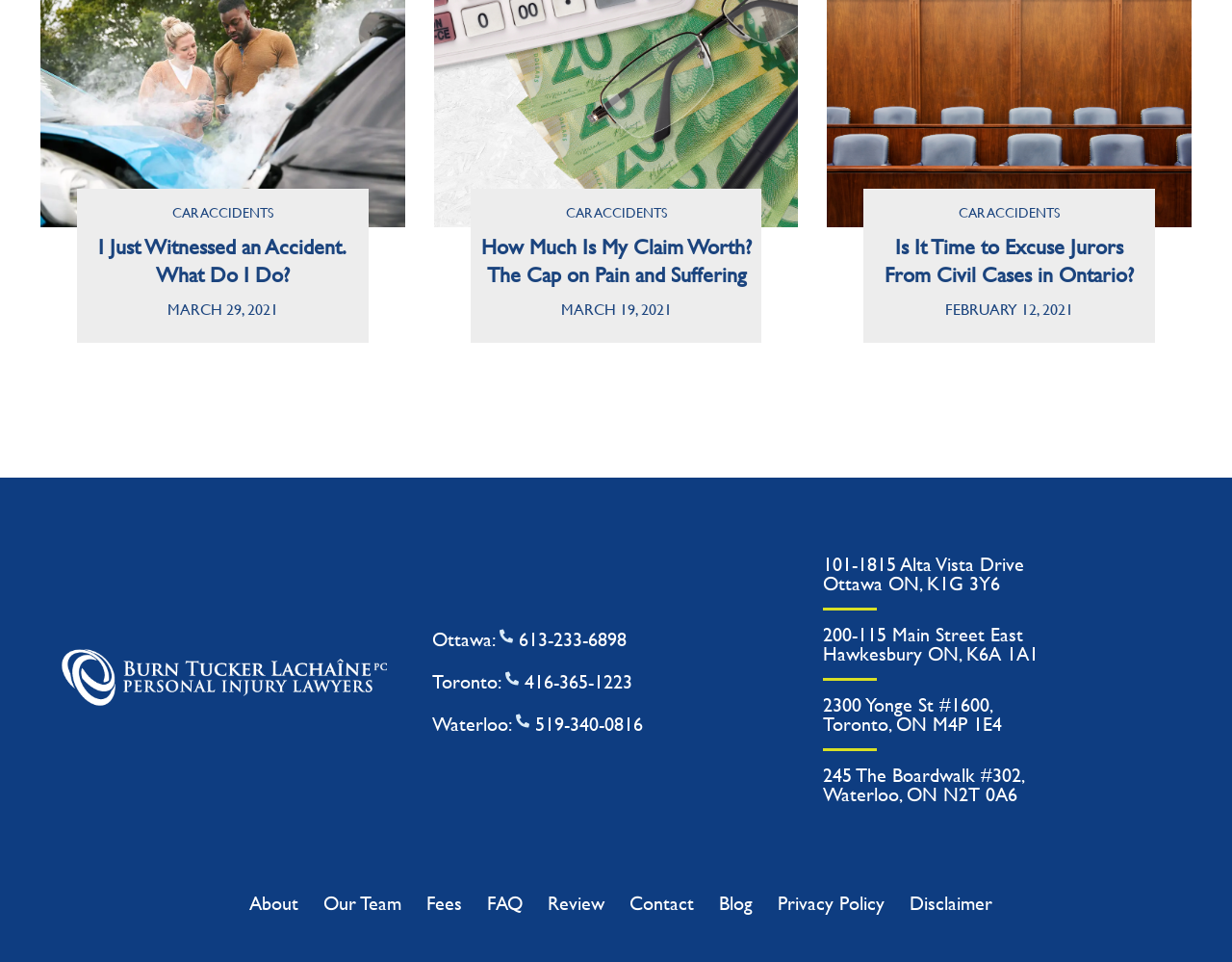What is the name of the law firm?
Based on the screenshot, respond with a single word or phrase.

Burn Tucker Lachaine